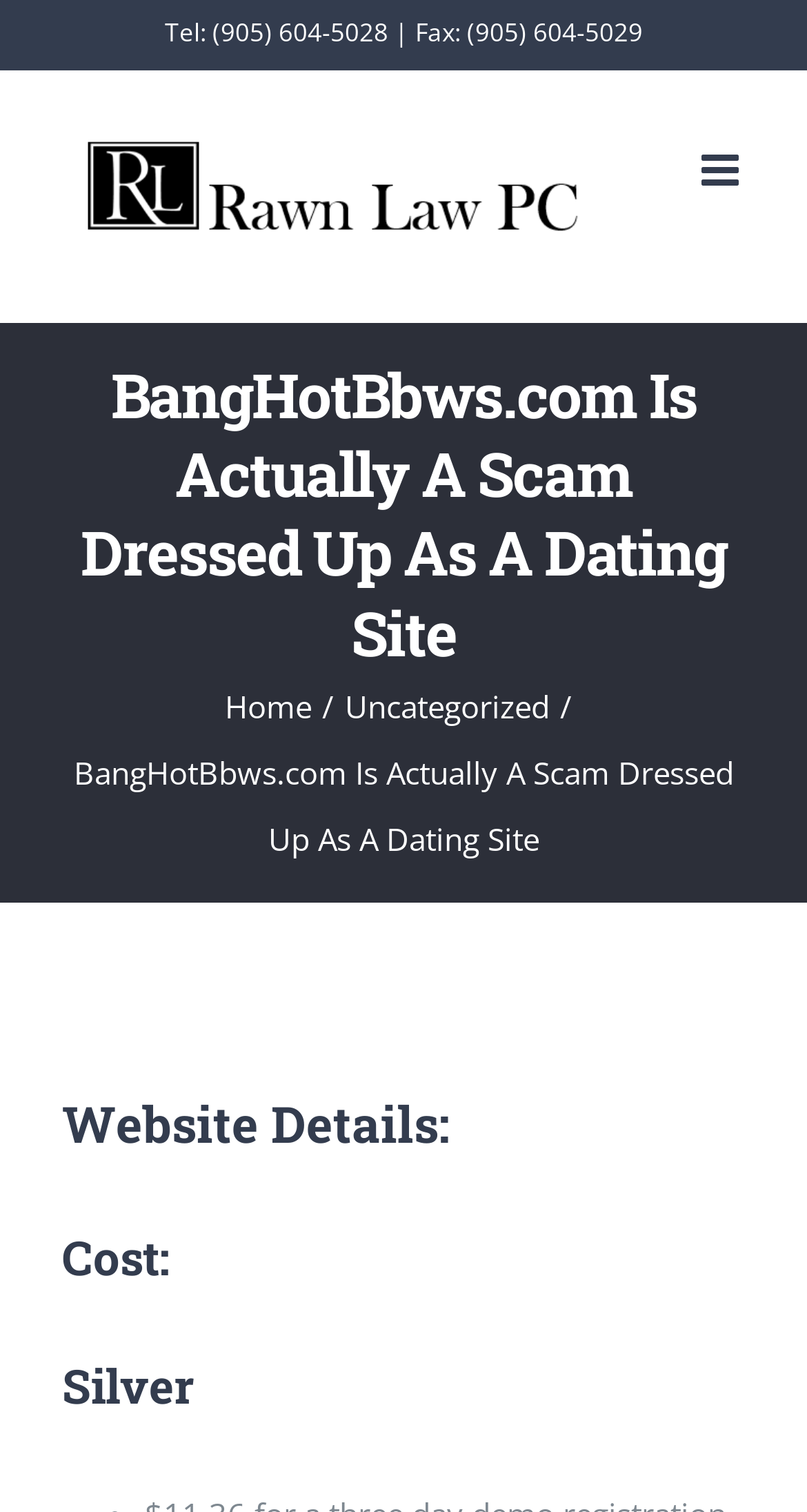What is the phone number on the webpage?
Please provide a single word or phrase answer based on the image.

(905) 604-5028